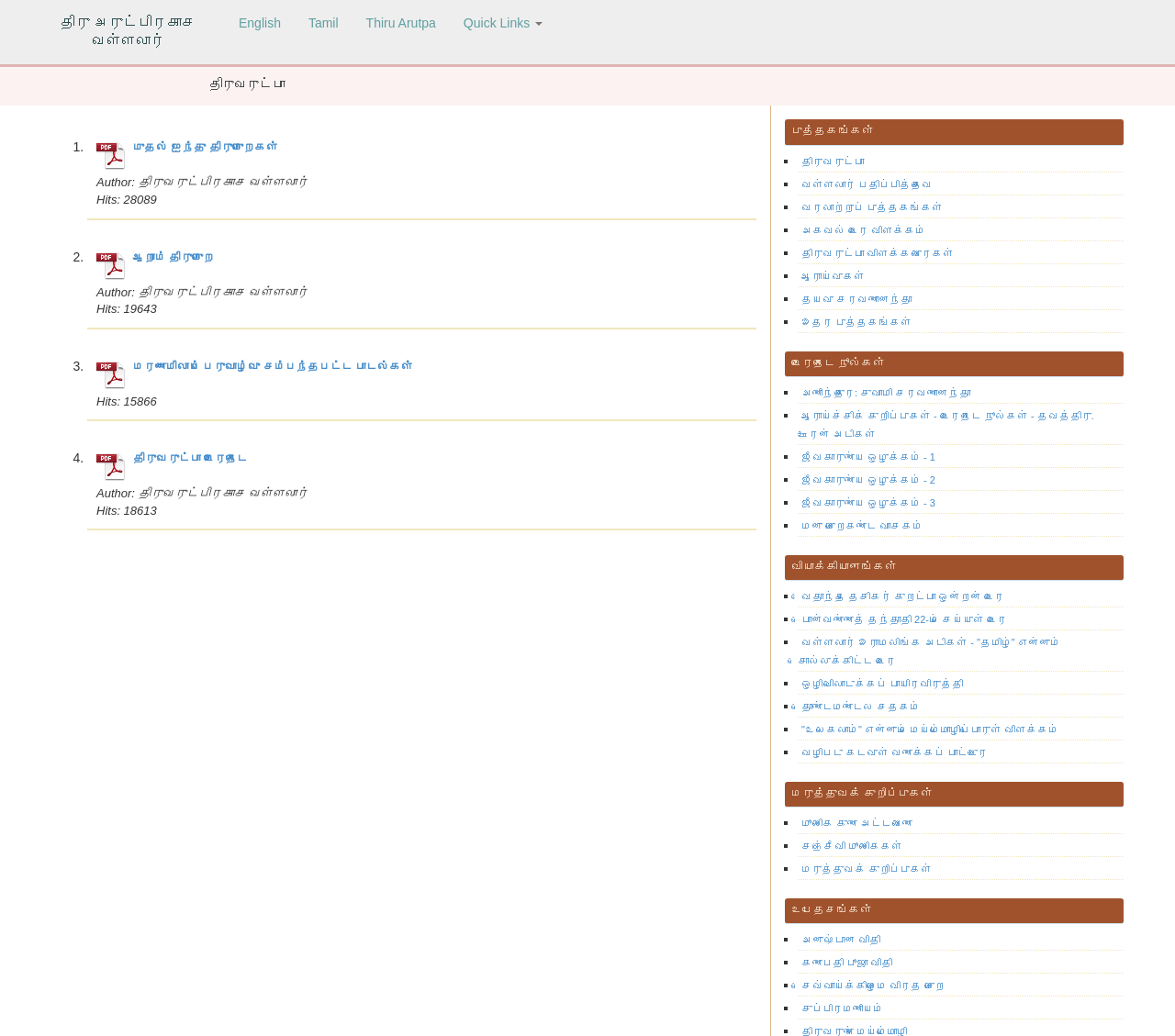Specify the bounding box coordinates of the element's region that should be clicked to achieve the following instruction: "Read the article about முதல் ஐந்து திருமுறைகள்". The bounding box coordinates consist of four float numbers between 0 and 1, in the format [left, top, right, bottom].

[0.113, 0.137, 0.236, 0.149]